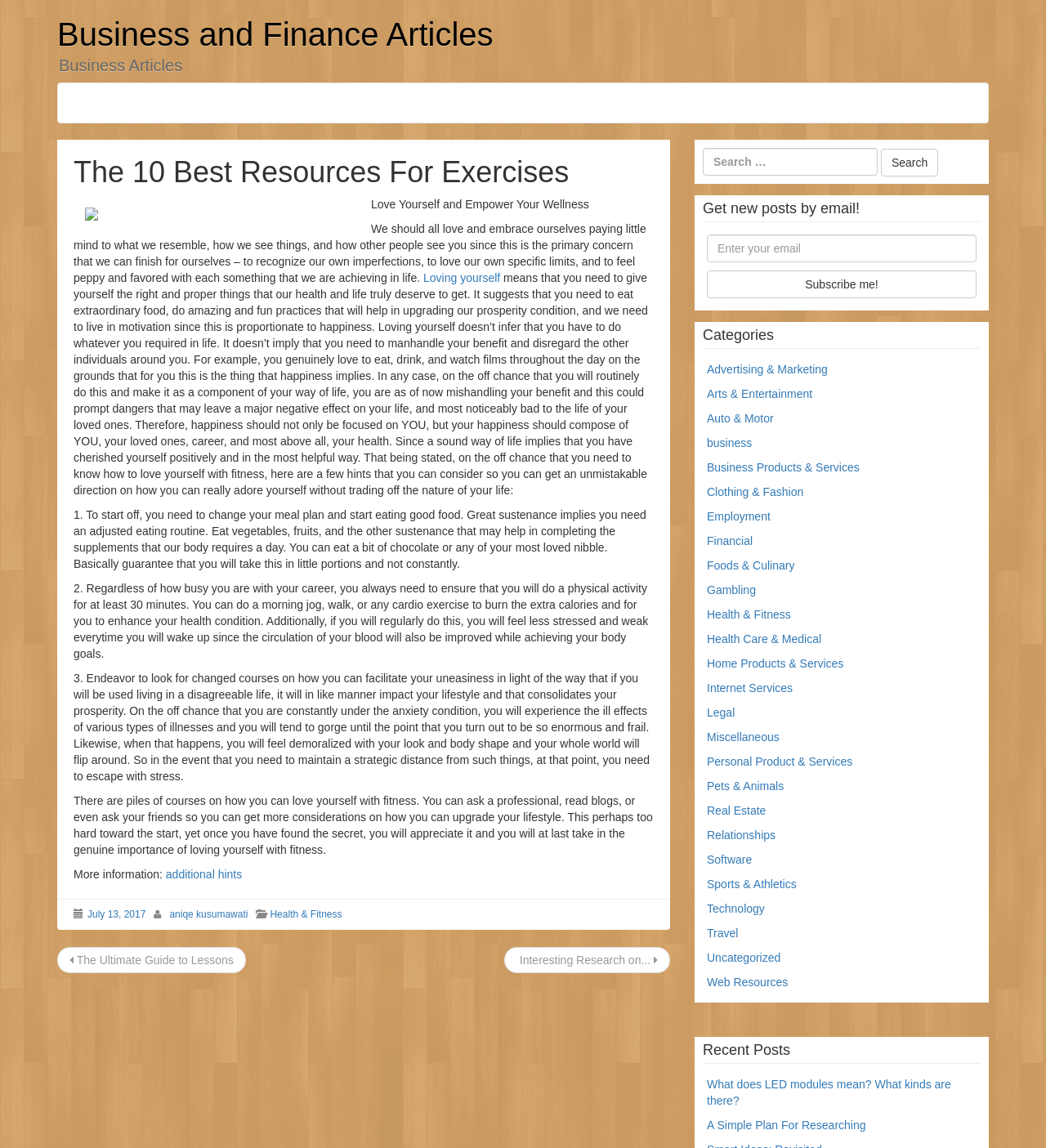Show the bounding box coordinates of the element that should be clicked to complete the task: "View the categories".

[0.672, 0.28, 0.938, 0.304]